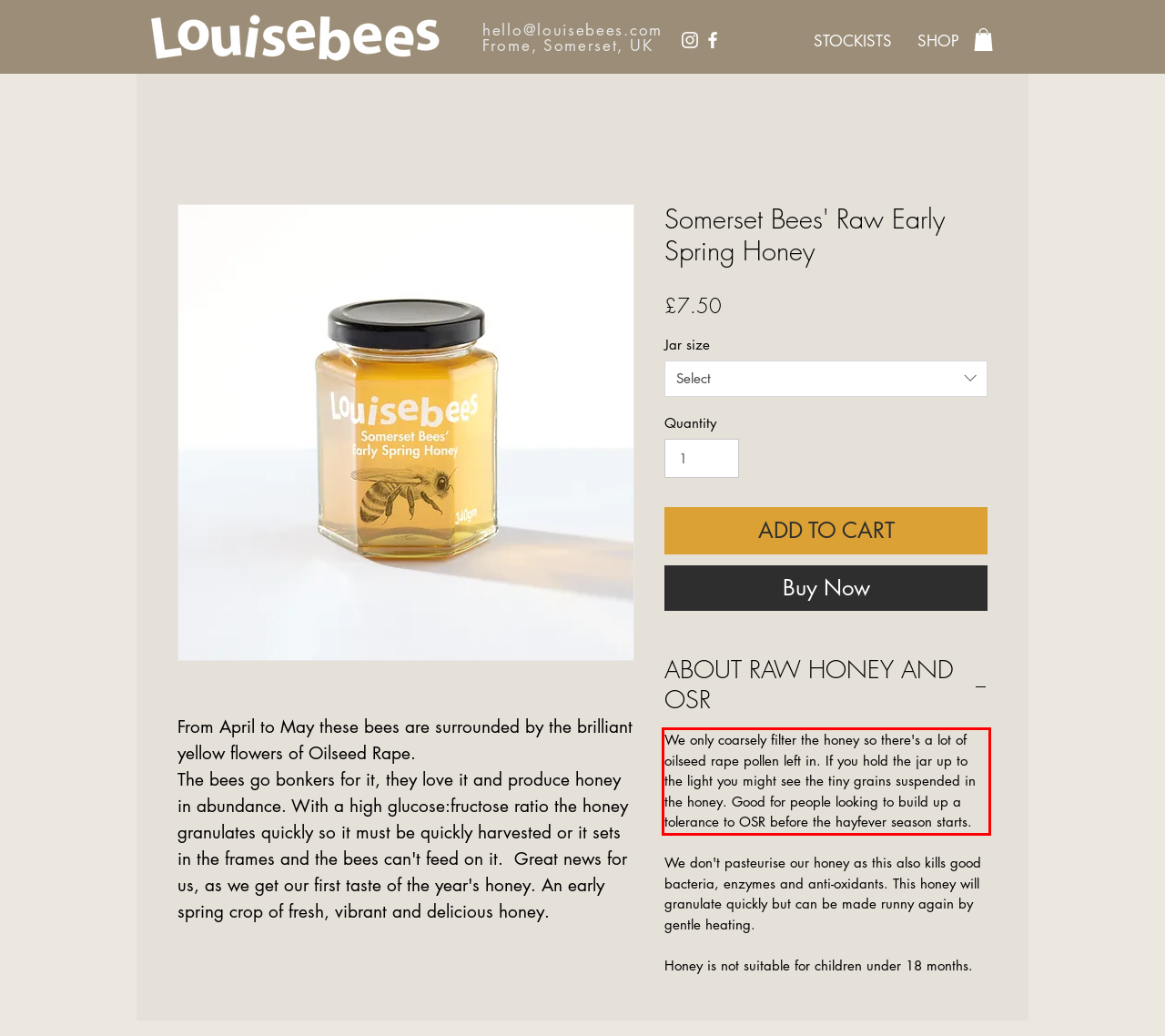Within the screenshot of the webpage, there is a red rectangle. Please recognize and generate the text content inside this red bounding box.

We only coarsely filter the honey so there's a lot of oilseed rape pollen left in. If you hold the jar up to the light you might see the tiny grains suspended in the honey. Good for people looking to build up a tolerance to OSR before the hayfever season starts.